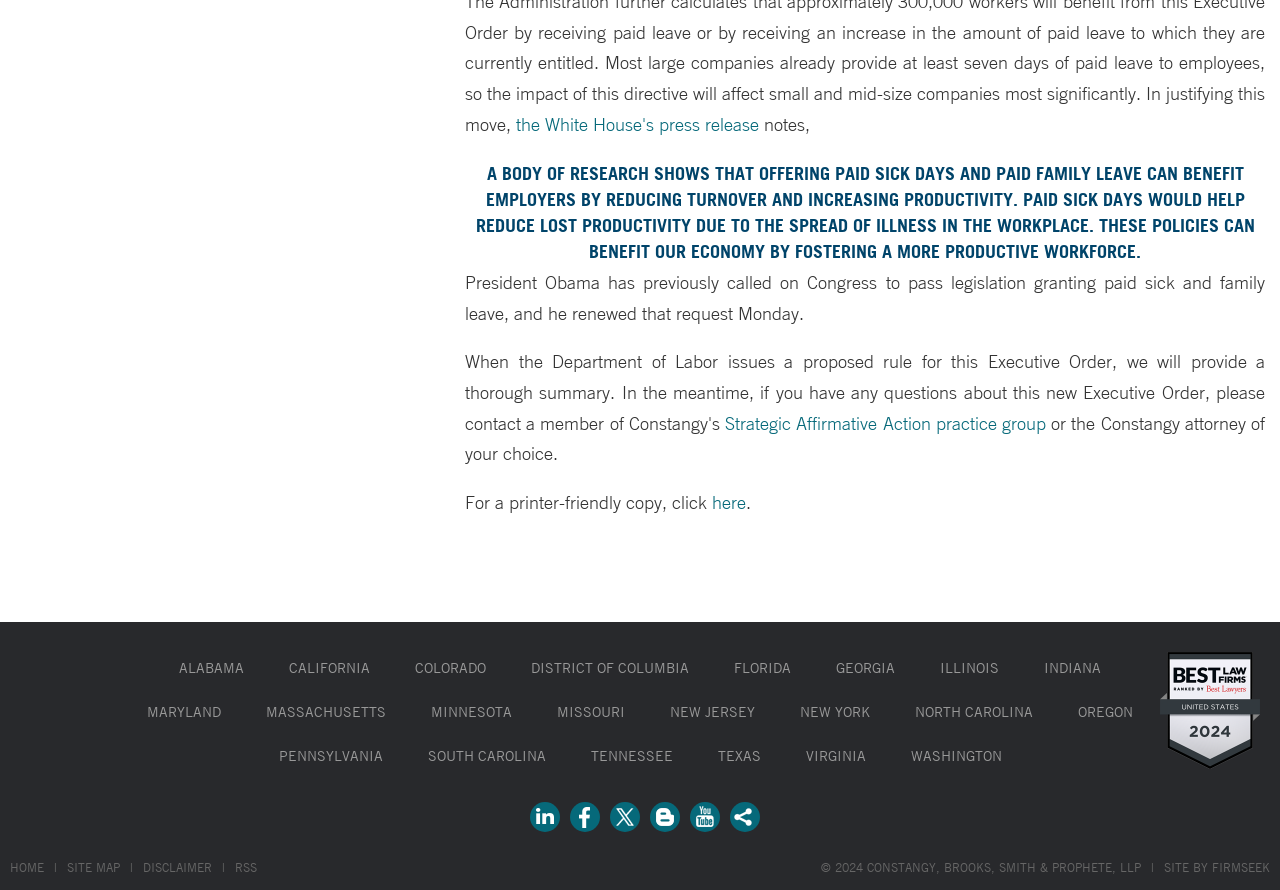Ascertain the bounding box coordinates for the UI element detailed here: "Site by Firmseek". The coordinates should be provided as [left, top, right, bottom] with each value being a float between 0 and 1.

[0.909, 0.965, 0.992, 0.983]